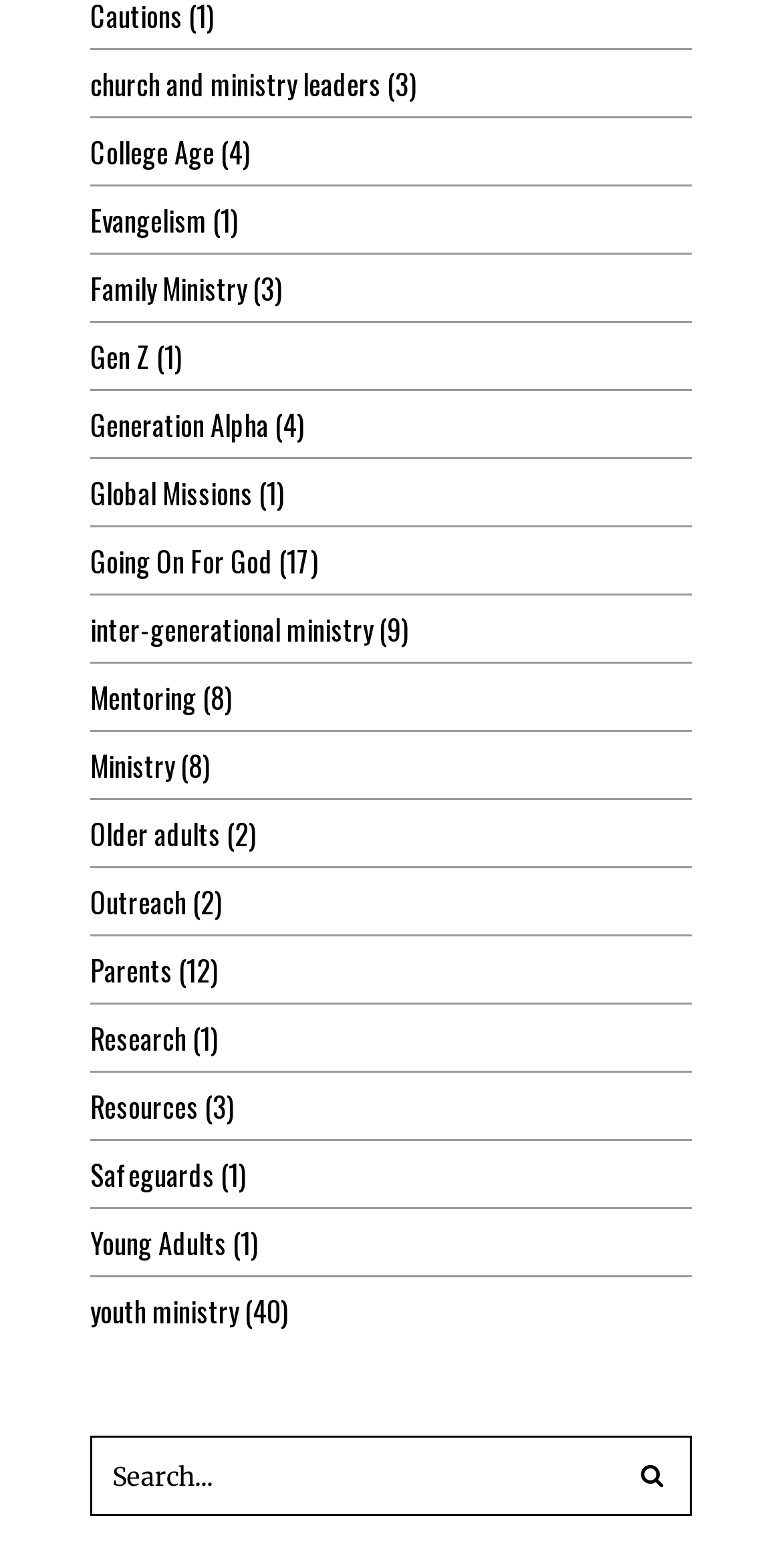What type of content is the webpage related to?
Based on the visual details in the image, please answer the question thoroughly.

Based on the links and text content on the webpage, it appears to be related to ministry and evangelism. The links include topics such as 'Church and Ministry Leaders', 'Evangelism', 'Global Missions', and 'Youth Ministry', suggesting that the webpage is focused on providing resources and information for individuals involved in ministry and evangelism.